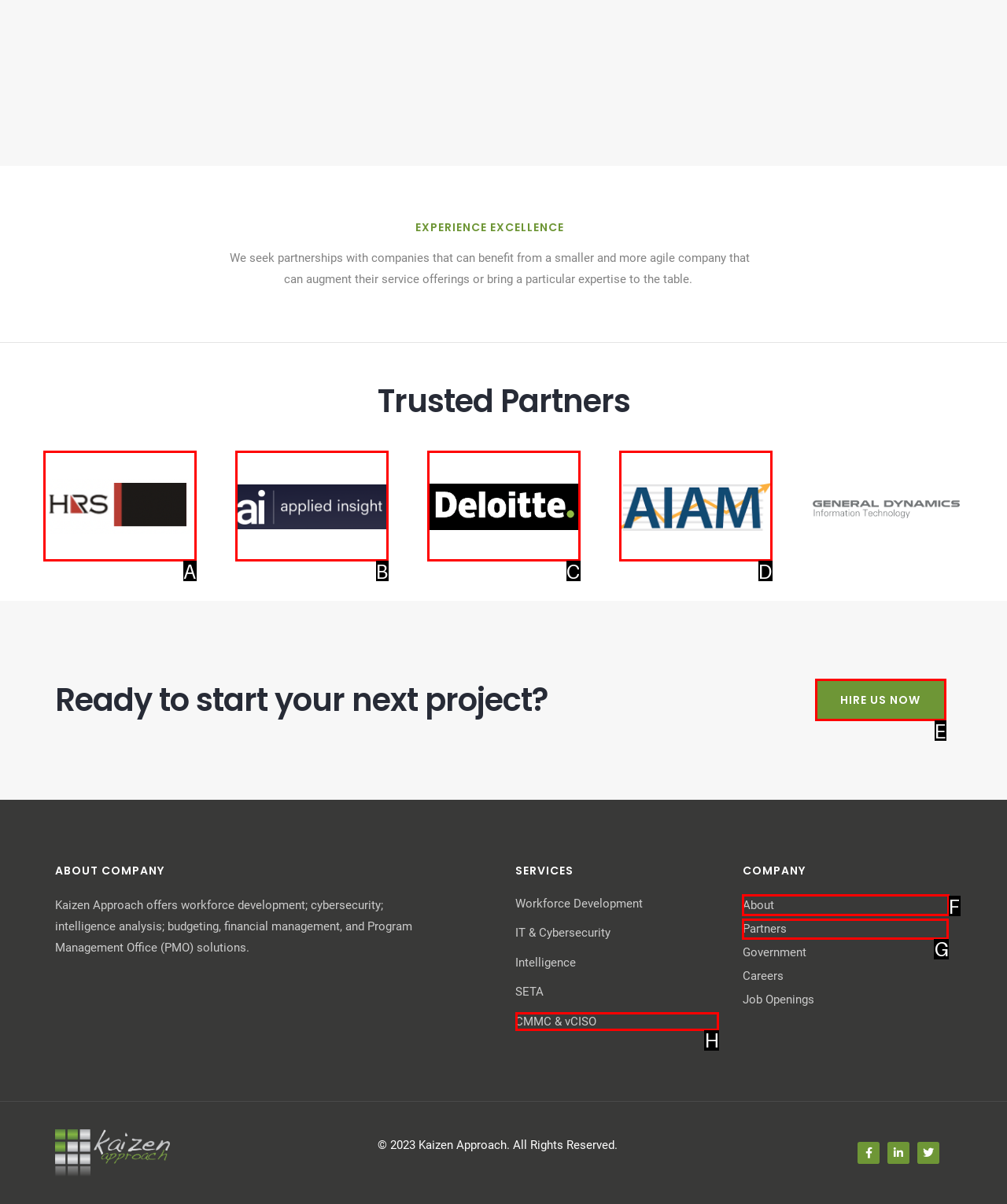Select the appropriate HTML element that needs to be clicked to execute the following task: Learn about the company's 'Partners'. Respond with the letter of the option.

G